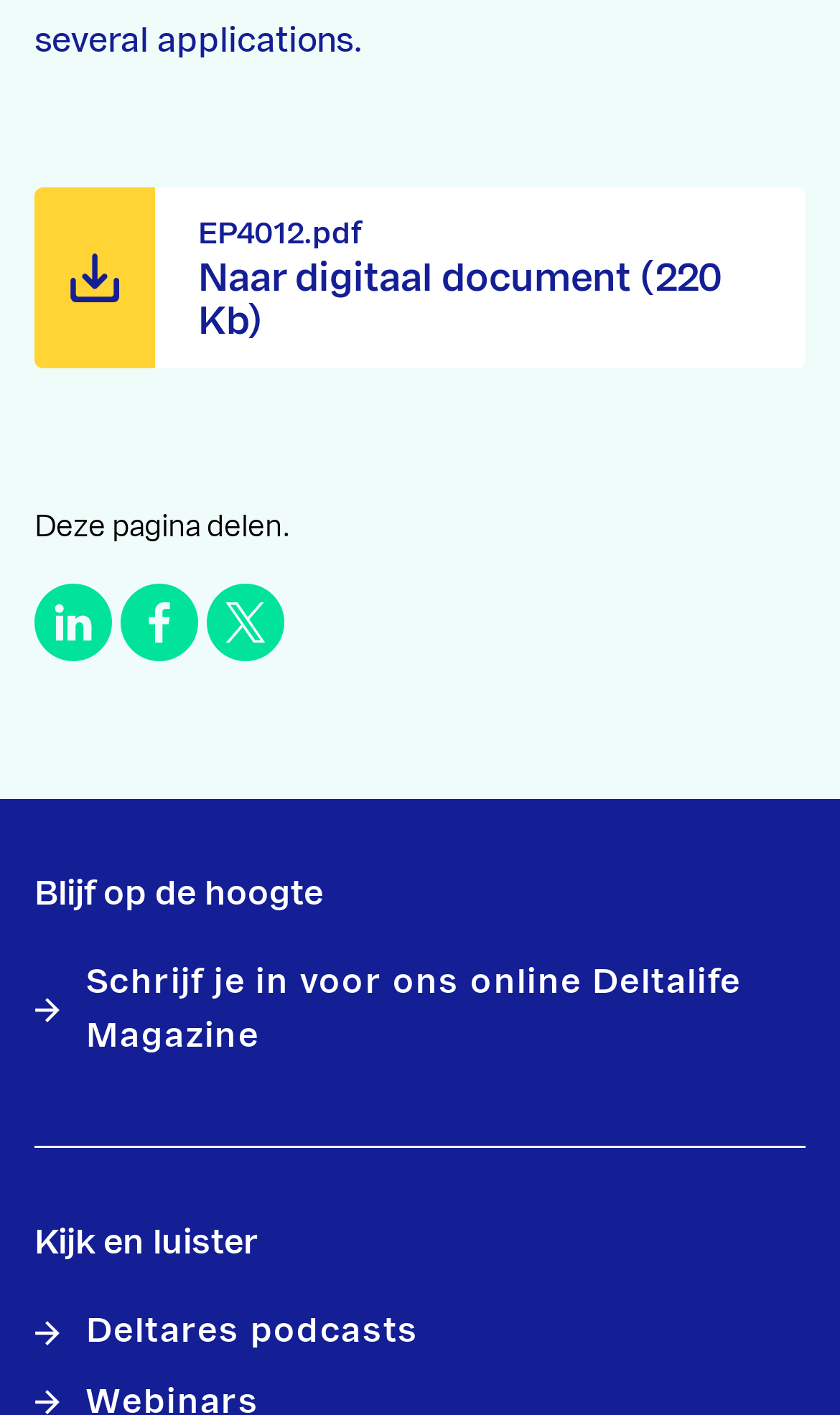Find and provide the bounding box coordinates for the UI element described here: "parent_node: Deze pagina delen.". The coordinates should be given as four float numbers between 0 and 1: [left, top, right, bottom].

[0.041, 0.412, 0.133, 0.467]